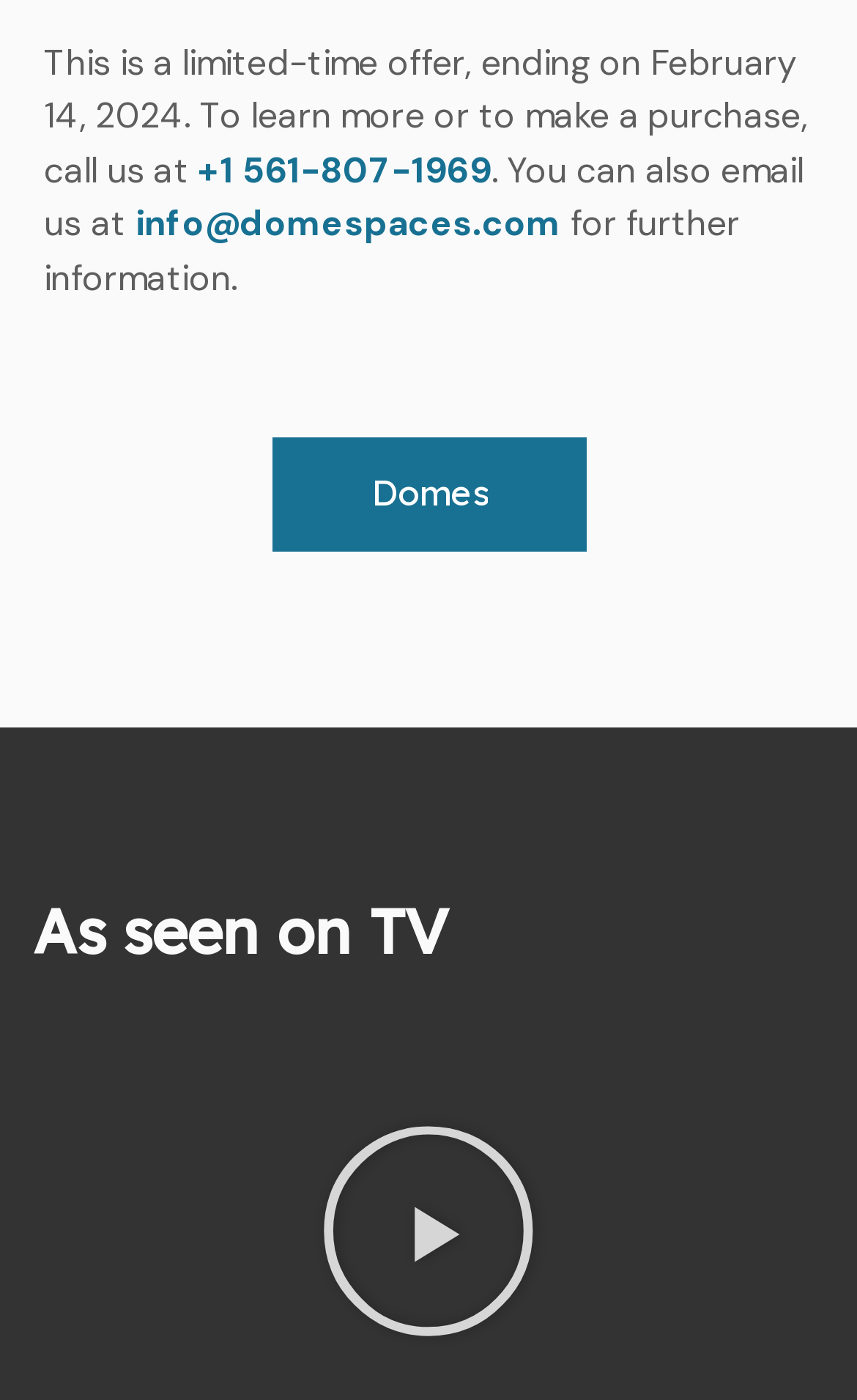What is the company name?
Using the image as a reference, give an elaborate response to the question.

The company name can be found in the link element with the text ' Domes', which is likely a logo or branding element on the page.